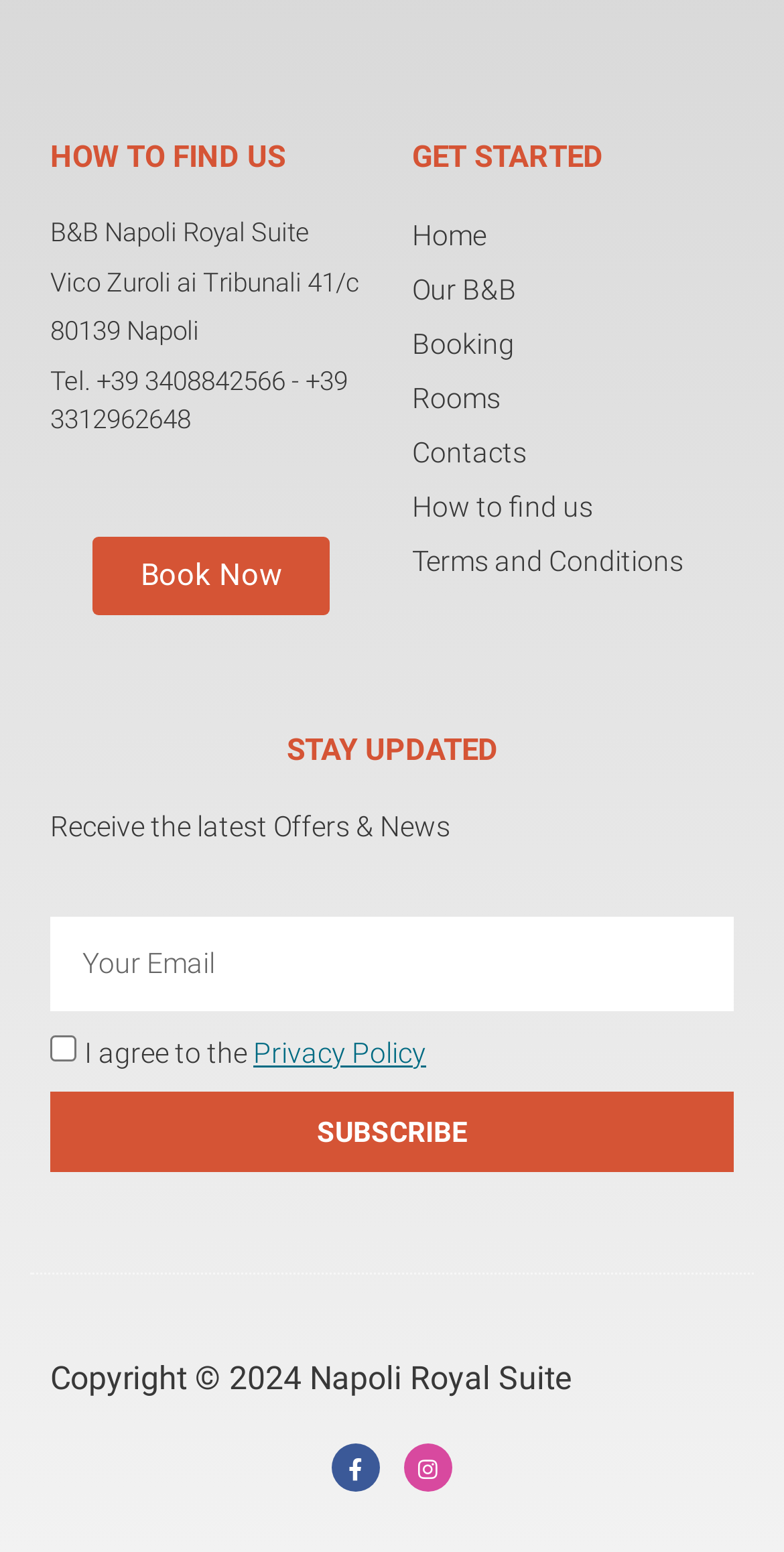Could you specify the bounding box coordinates for the clickable section to complete the following instruction: "Click on Home"?

[0.526, 0.138, 0.936, 0.166]